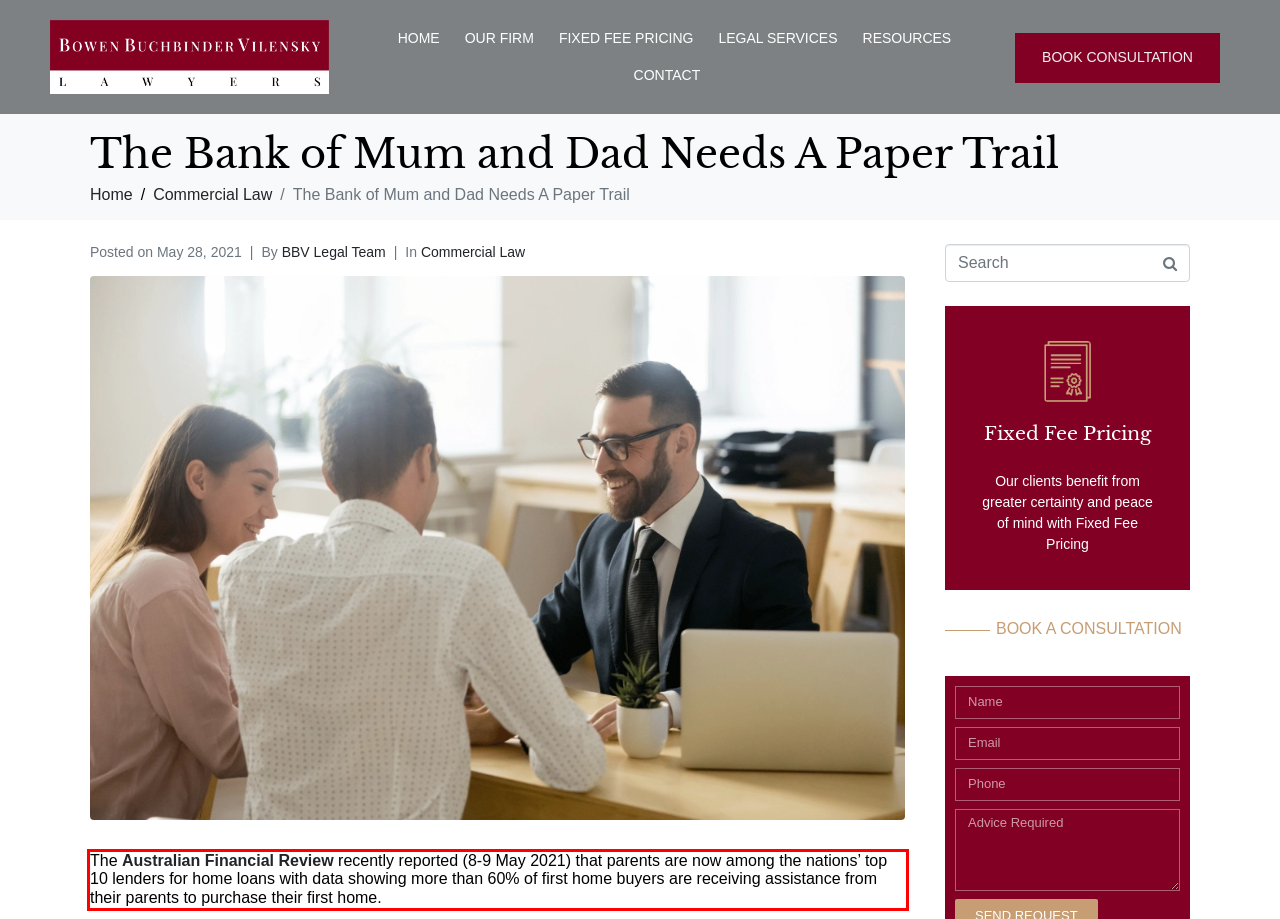View the screenshot of the webpage and identify the UI element surrounded by a red bounding box. Extract the text contained within this red bounding box.

The Australian Financial Review recently reported (8-9 May 2021) that parents are now among the nations’ top 10 lenders for home loans with data showing more than 60% of first home buyers are receiving assistance from their parents to purchase their first home.